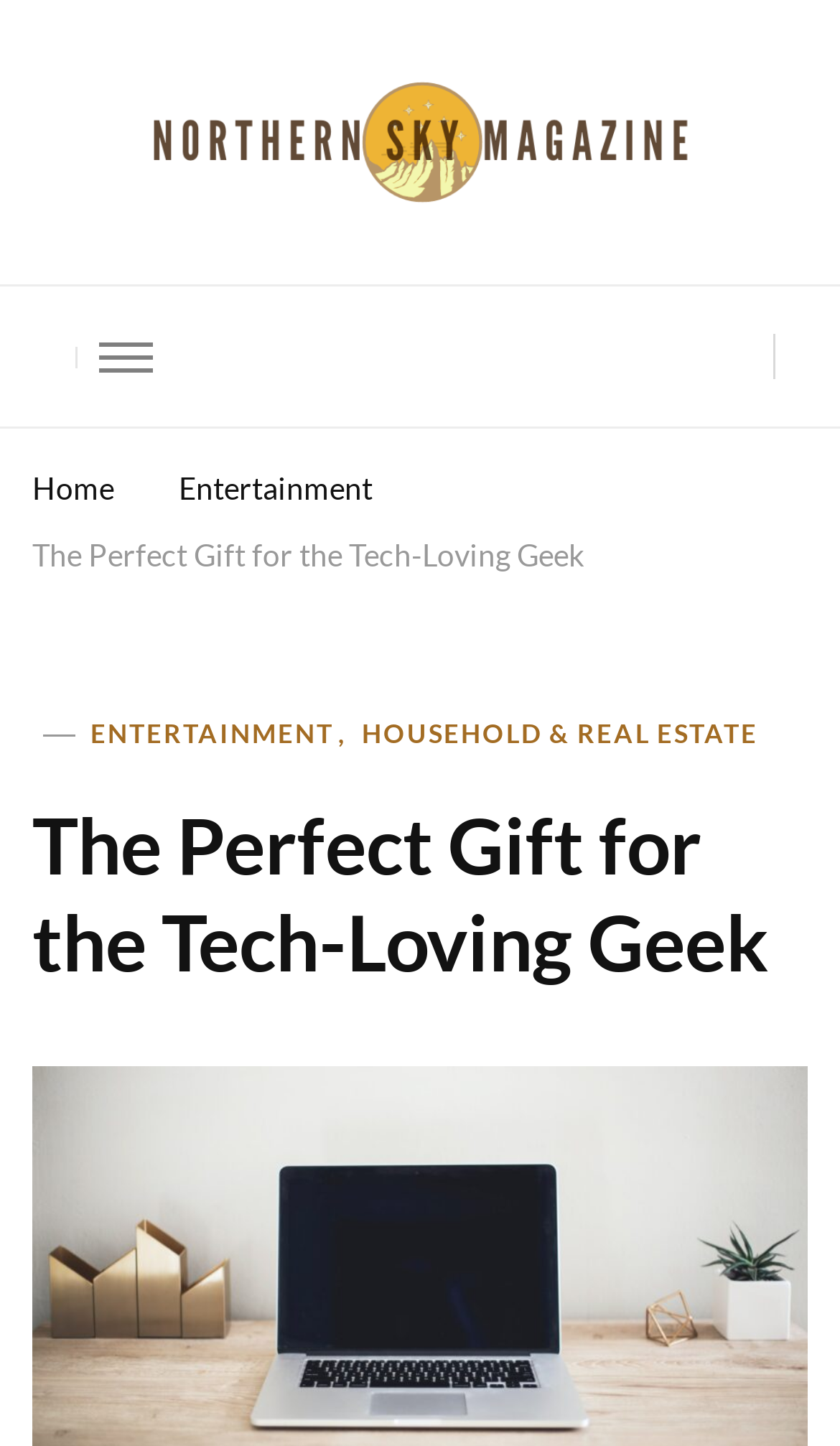Extract the bounding box for the UI element that matches this description: "alt="Northern Sky Magazine"".

[0.038, 0.045, 0.962, 0.152]